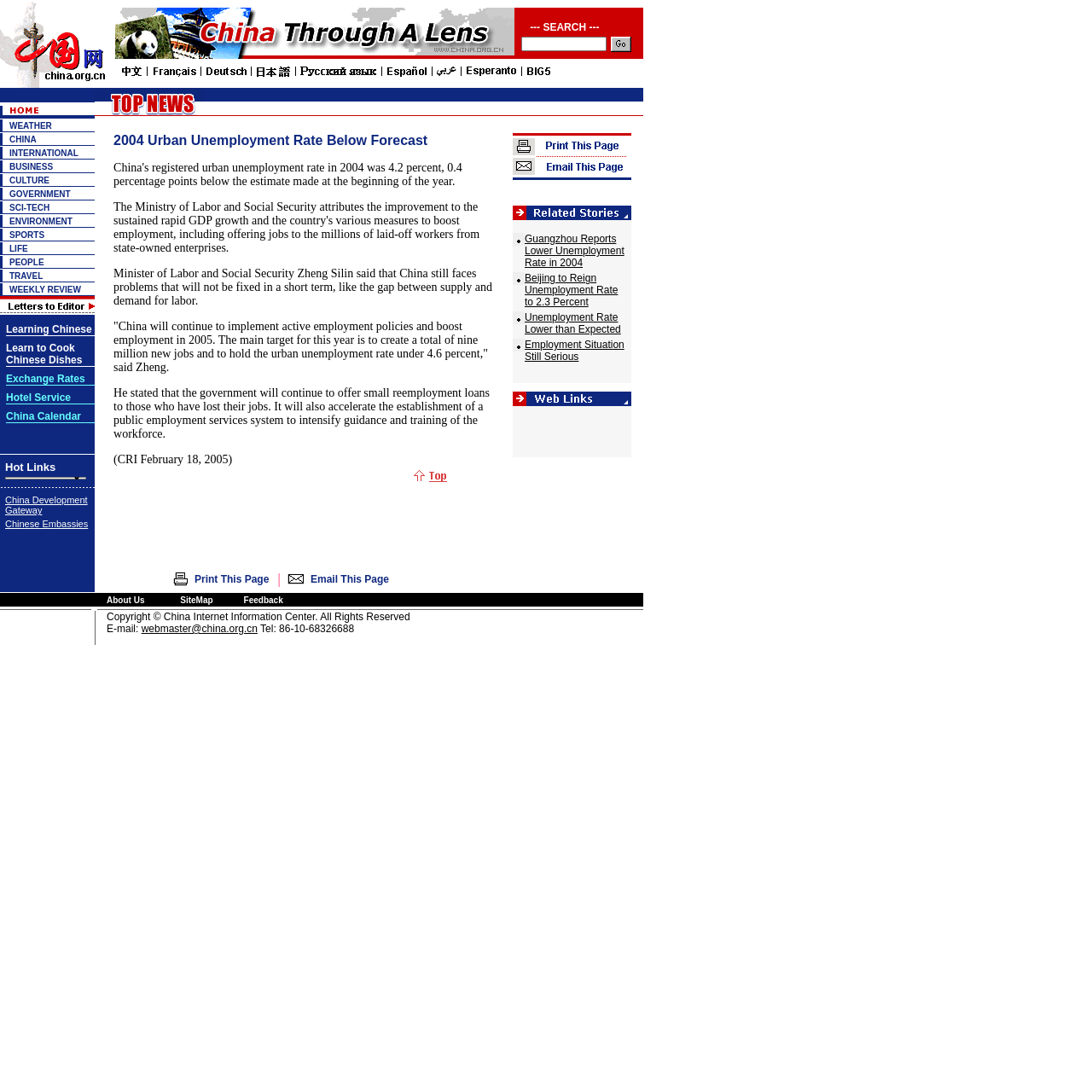How many main categories are listed on the webpage?
Give a one-word or short phrase answer based on the image.

12